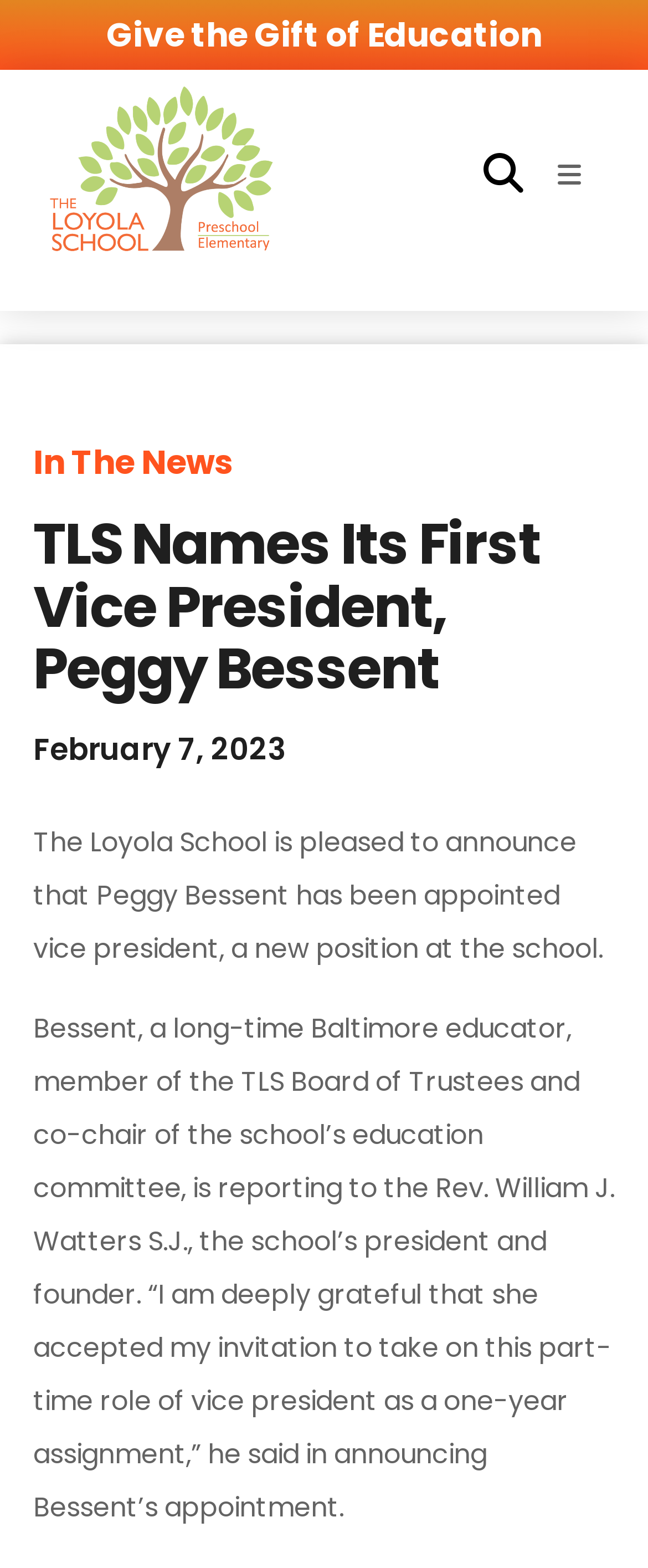Identify and provide the text of the main header on the webpage.

TLS Names Its First Vice President, Peggy Bessent